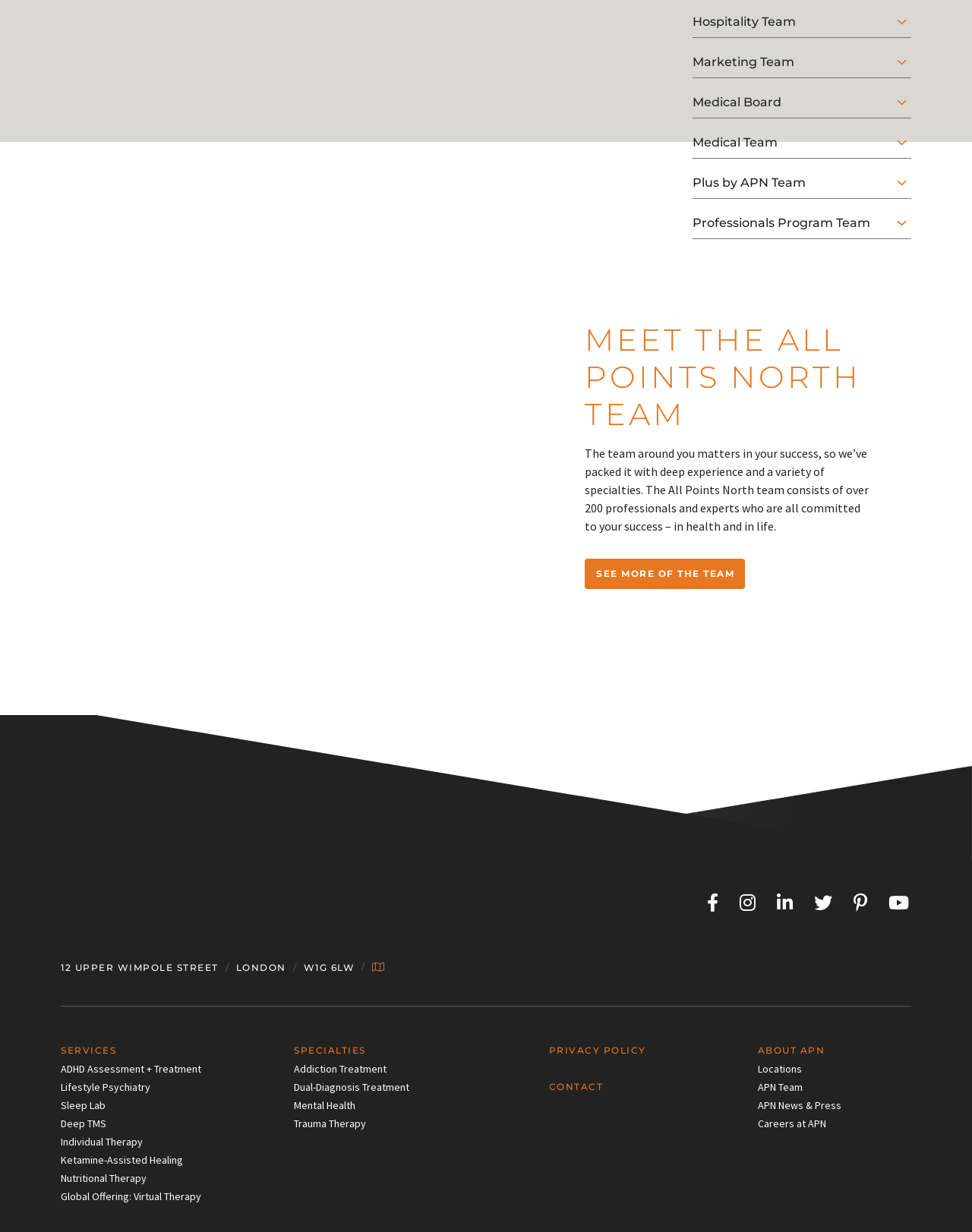Locate the bounding box coordinates of the element that needs to be clicked to carry out the instruction: "Enter your name". The coordinates should be given as four float numbers ranging from 0 to 1, i.e., [left, top, right, bottom].

None